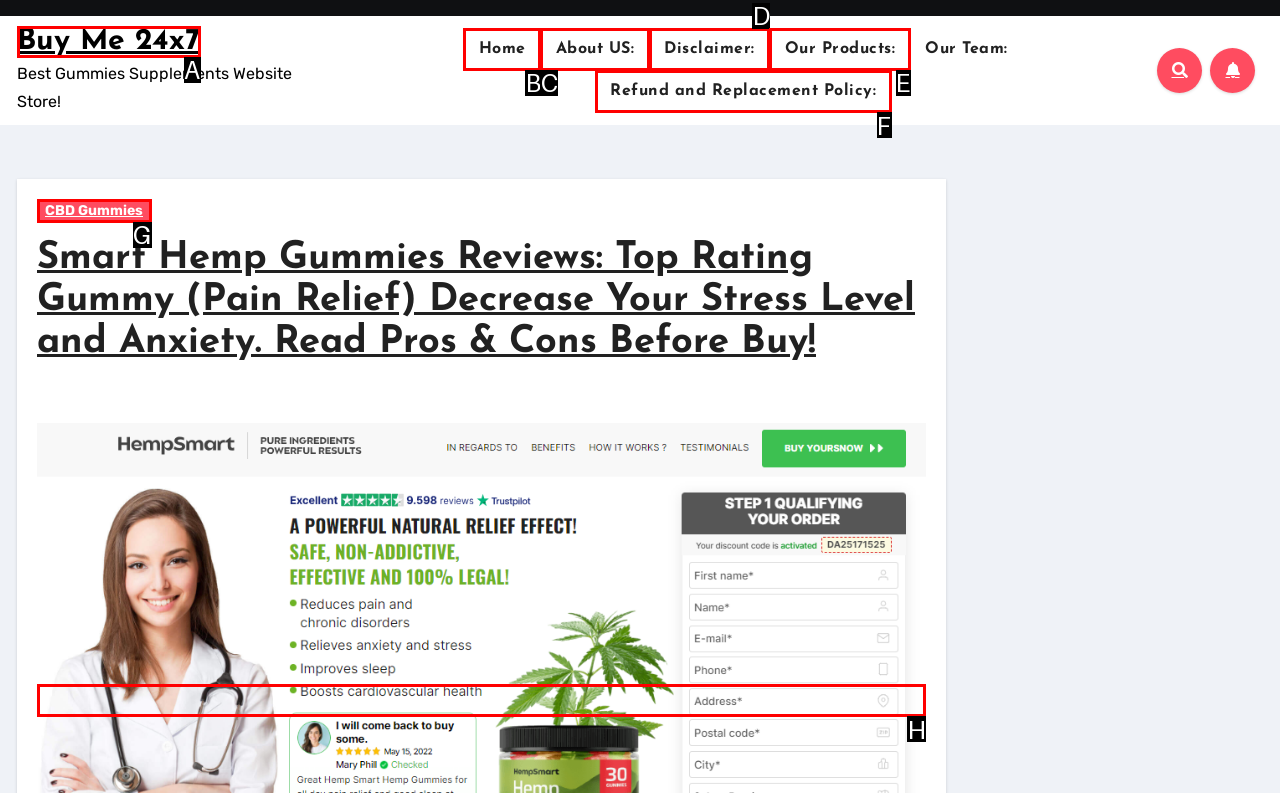Point out the letter of the HTML element you should click on to execute the task: Explore CBD Gummies
Reply with the letter from the given options.

G